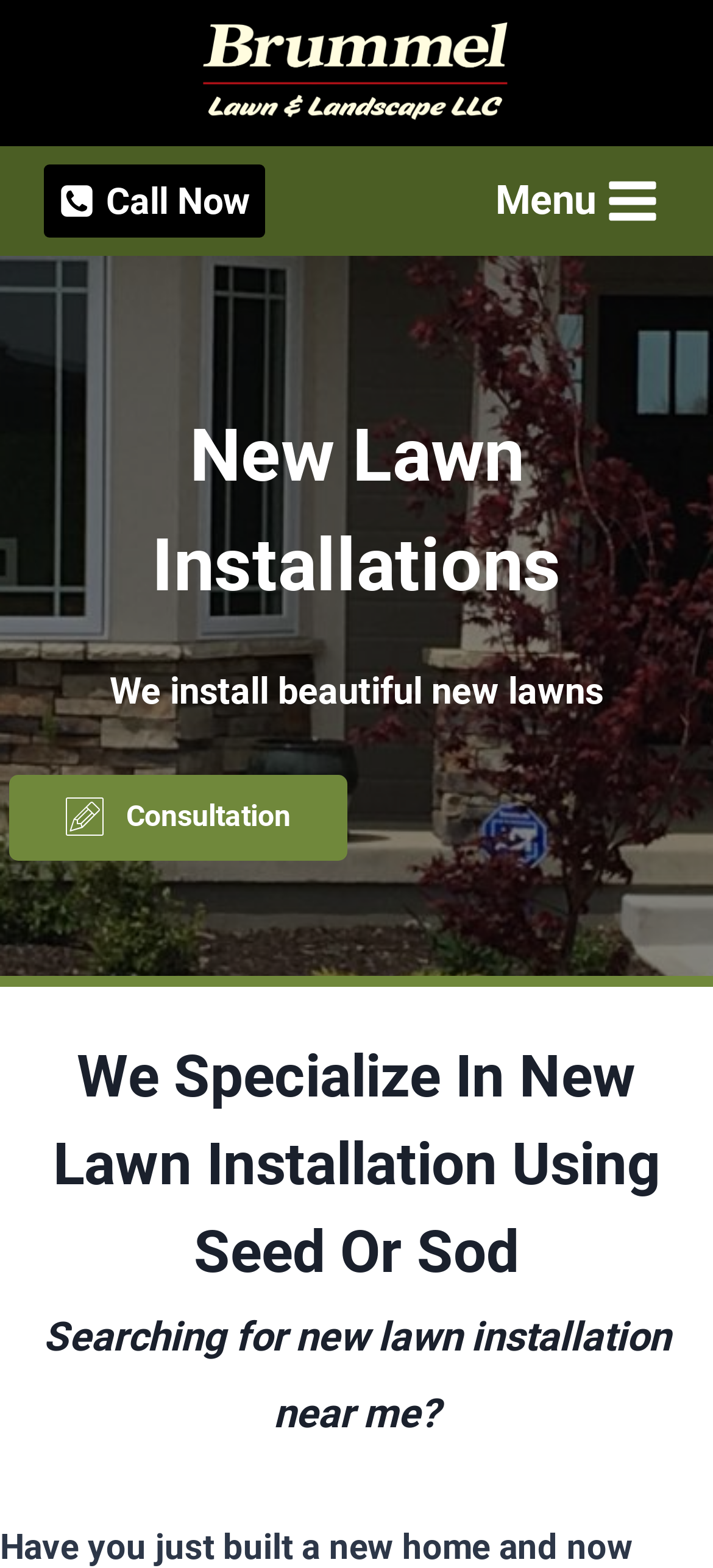Determine the main heading text of the webpage.

New Lawn Installations